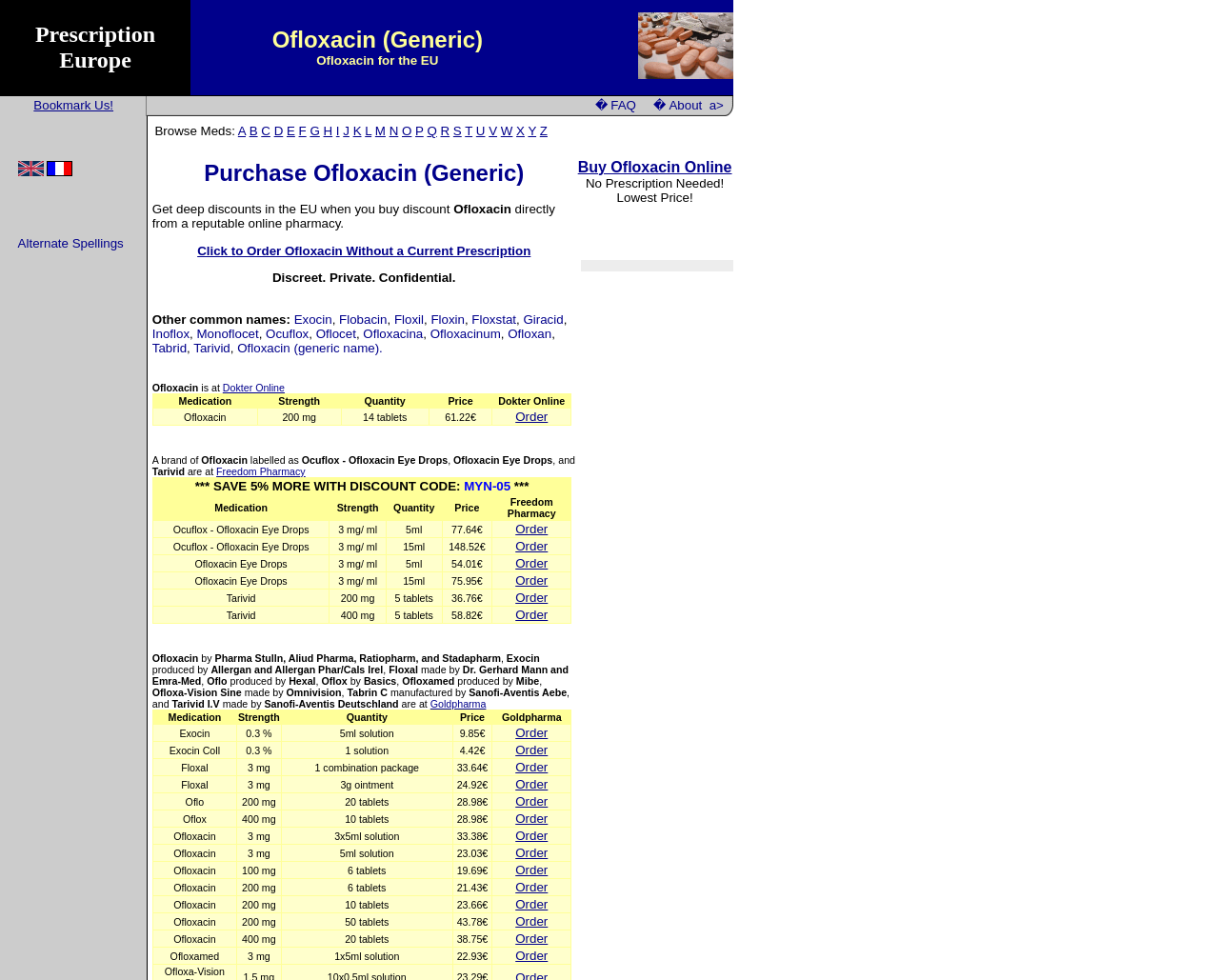Respond to the question below with a single word or phrase:
What is the strength of the Ofloxacin medication?

200 mg